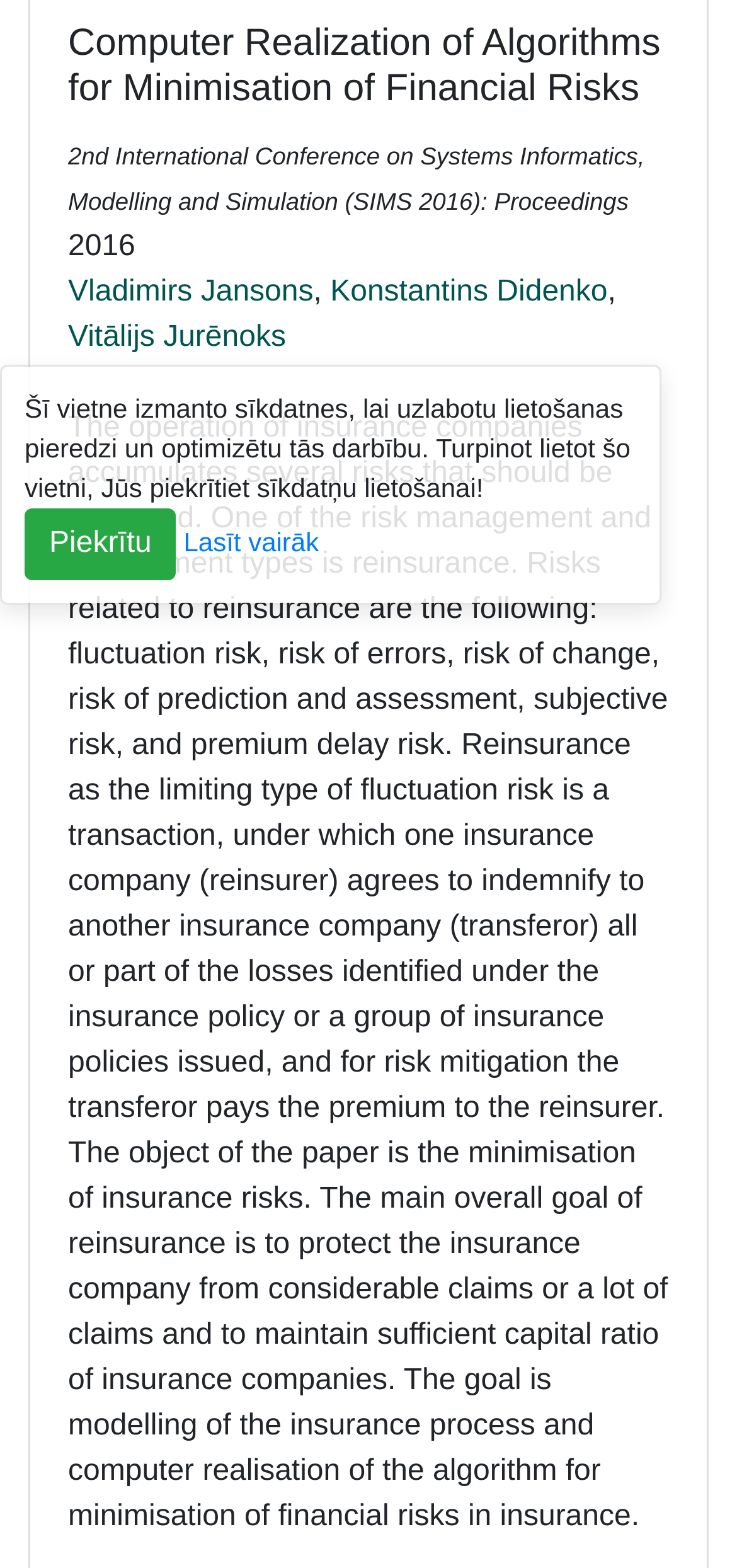Predict the bounding box of the UI element based on this description: "Konstantins Didenko".

[0.448, 0.176, 0.824, 0.196]